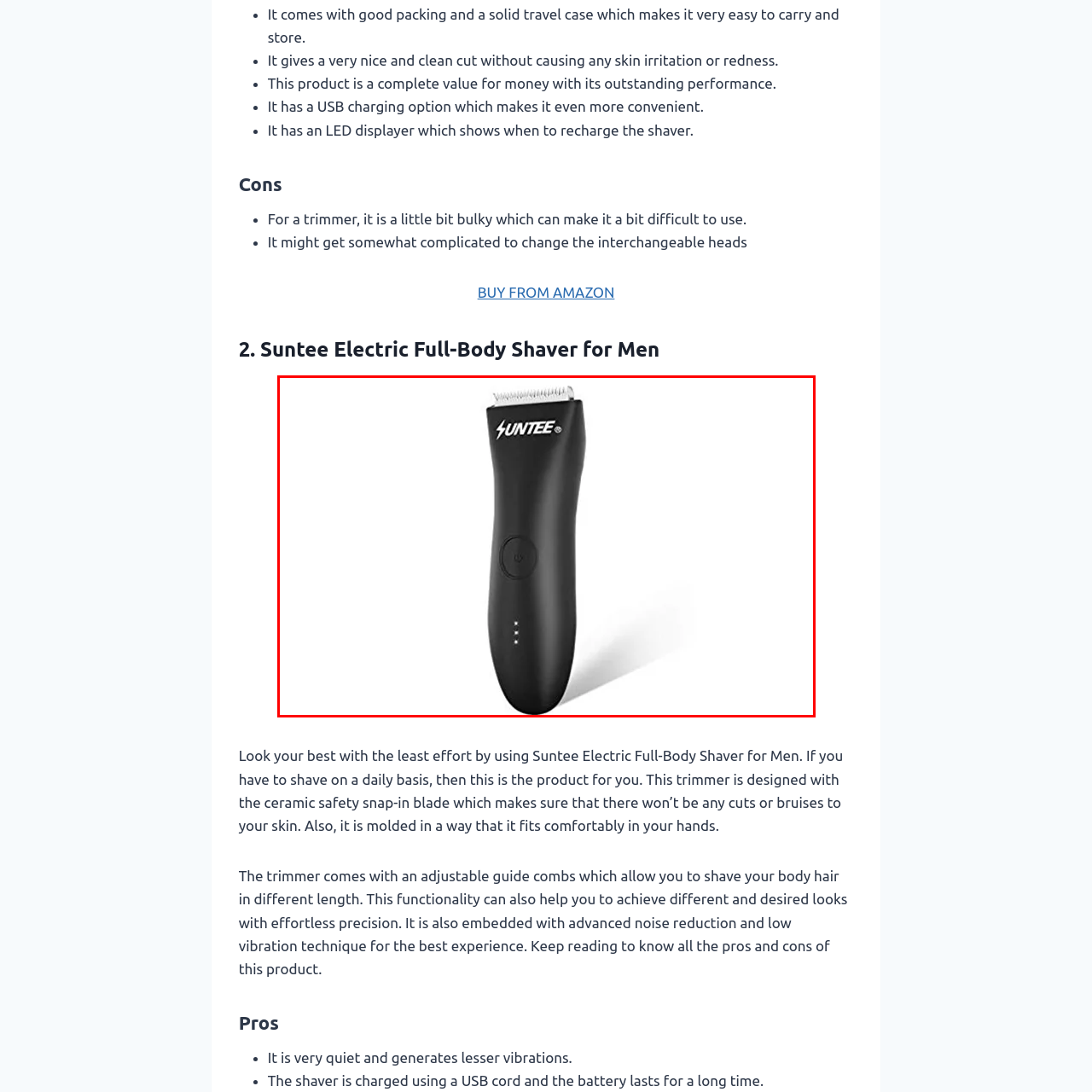Direct your attention to the image marked by the red boundary, What type of blade does the shaver have? Provide a single word or phrase in response.

Ceramic safety snap-in blade